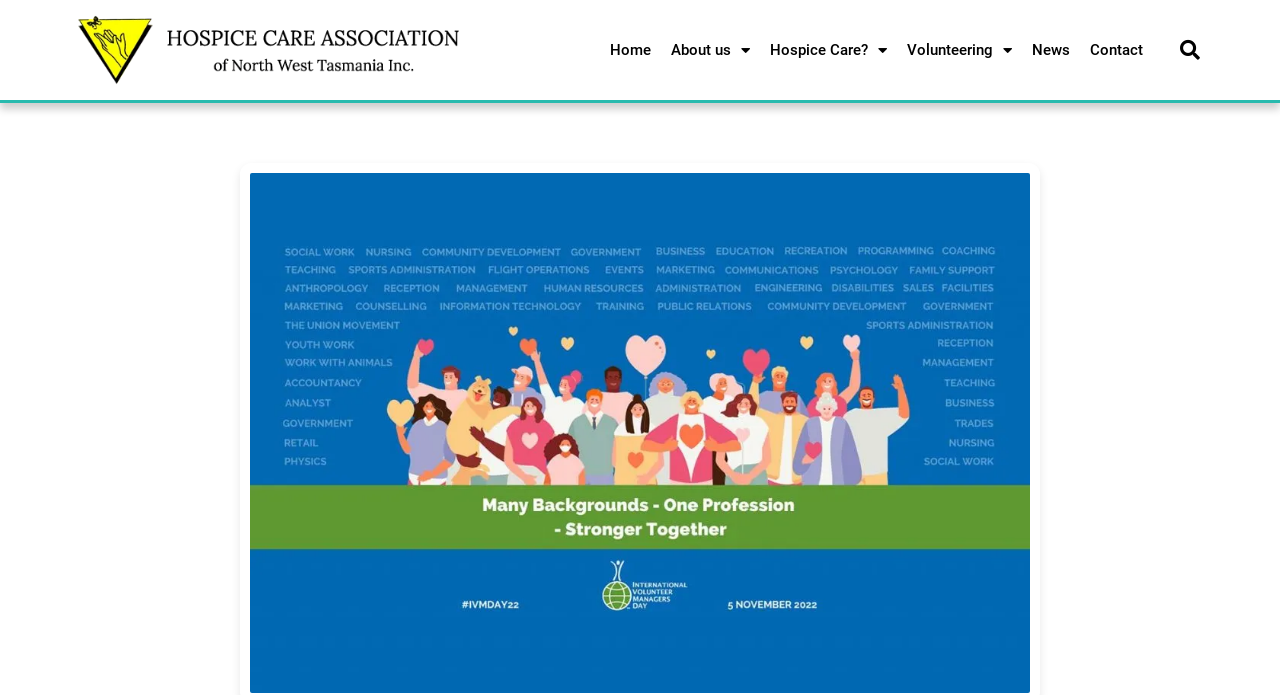What is the purpose of the uf0d7 symbol?
Based on the image, provide your answer in one word or phrase.

Menu expansion